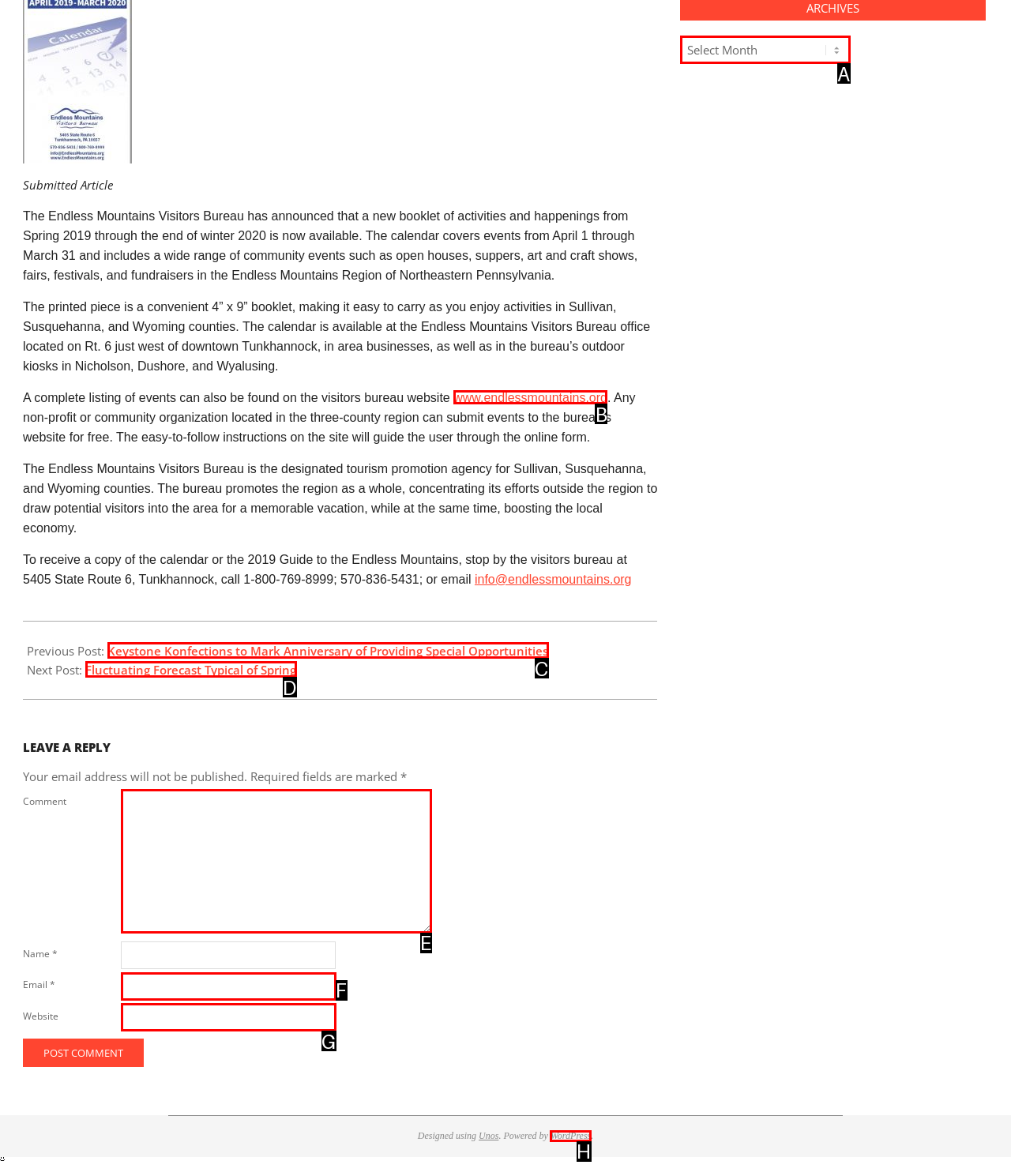Based on the description Fluctuating Forecast Typical of Spring, identify the most suitable HTML element from the options. Provide your answer as the corresponding letter.

D